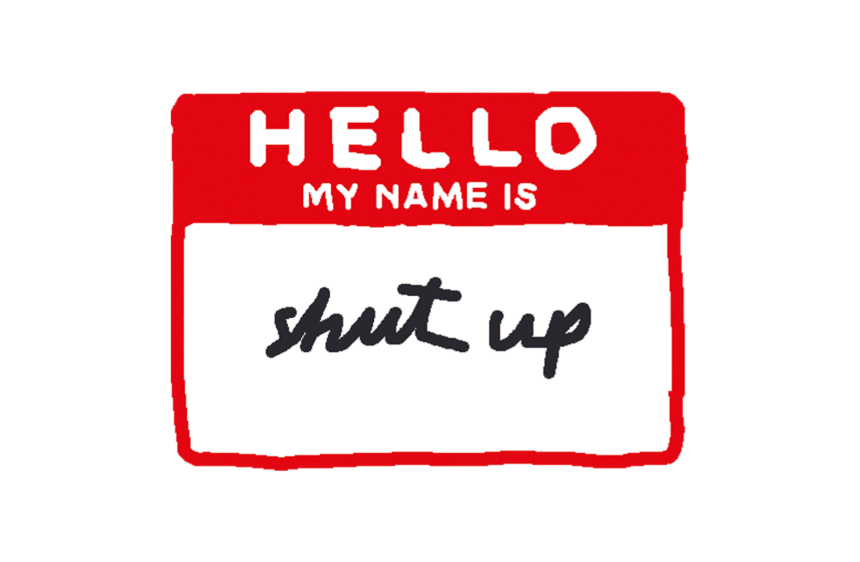Explain what is happening in the image with as much detail as possible.

The image features a stylized name tag design with a bright red border. At the top, the phrase "HELLO" is prominently displayed in bold white letters above the words "MY NAME IS" also in white. The lower section of the tag showcases the phrase "shut up," written in a casual, handwritten style, conveying a humorous or cheeky tone. This artwork is likely crafted by Alana Ramshaw, as mentioned in the surrounding text, and serves as a visual commentary on identity and expression, fitting within the broader discourse of the accompanying article titled "PO(ID)C: Why the label isn’t a one-size-fits-all in anti-racist activism."